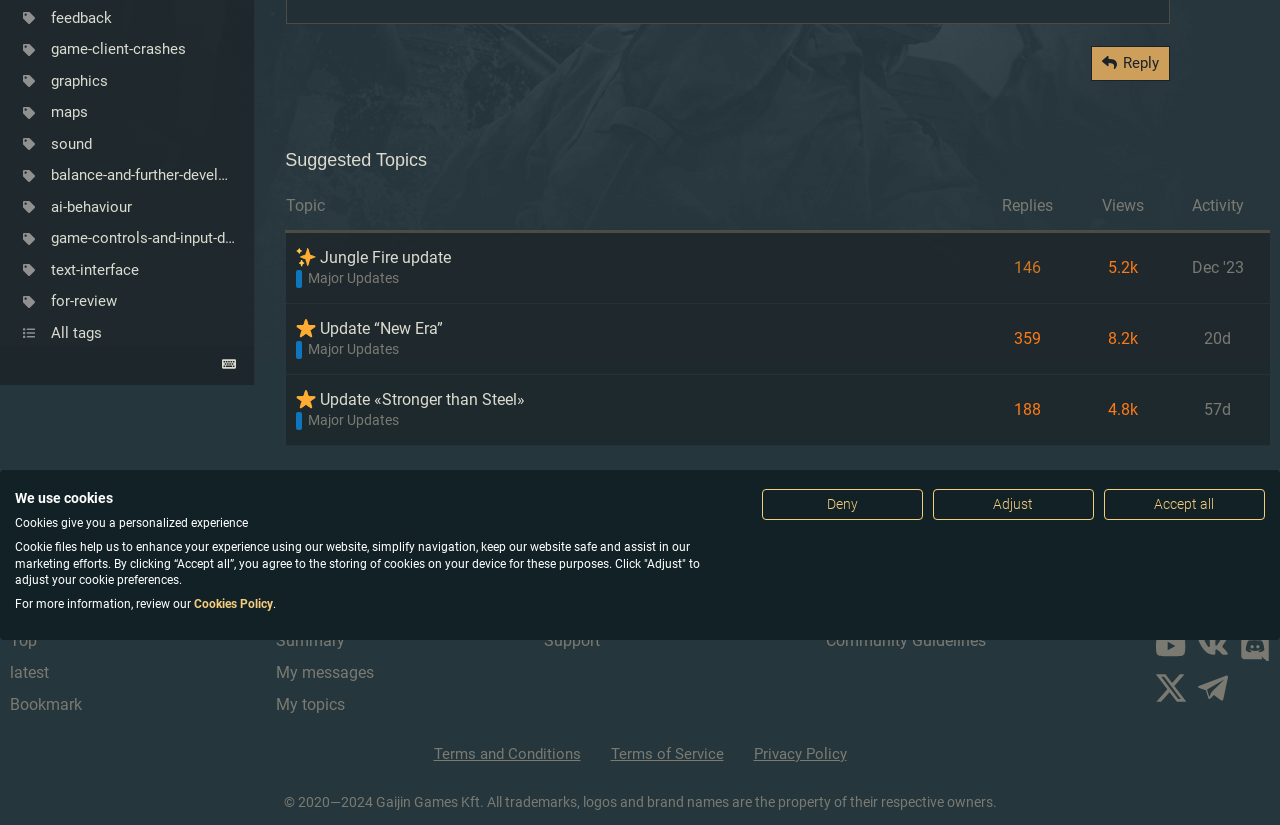Given the description: "Terms and Conditions", determine the bounding box coordinates of the UI element. The coordinates should be formatted as four float numbers between 0 and 1, [left, top, right, bottom].

[0.339, 0.902, 0.454, 0.927]